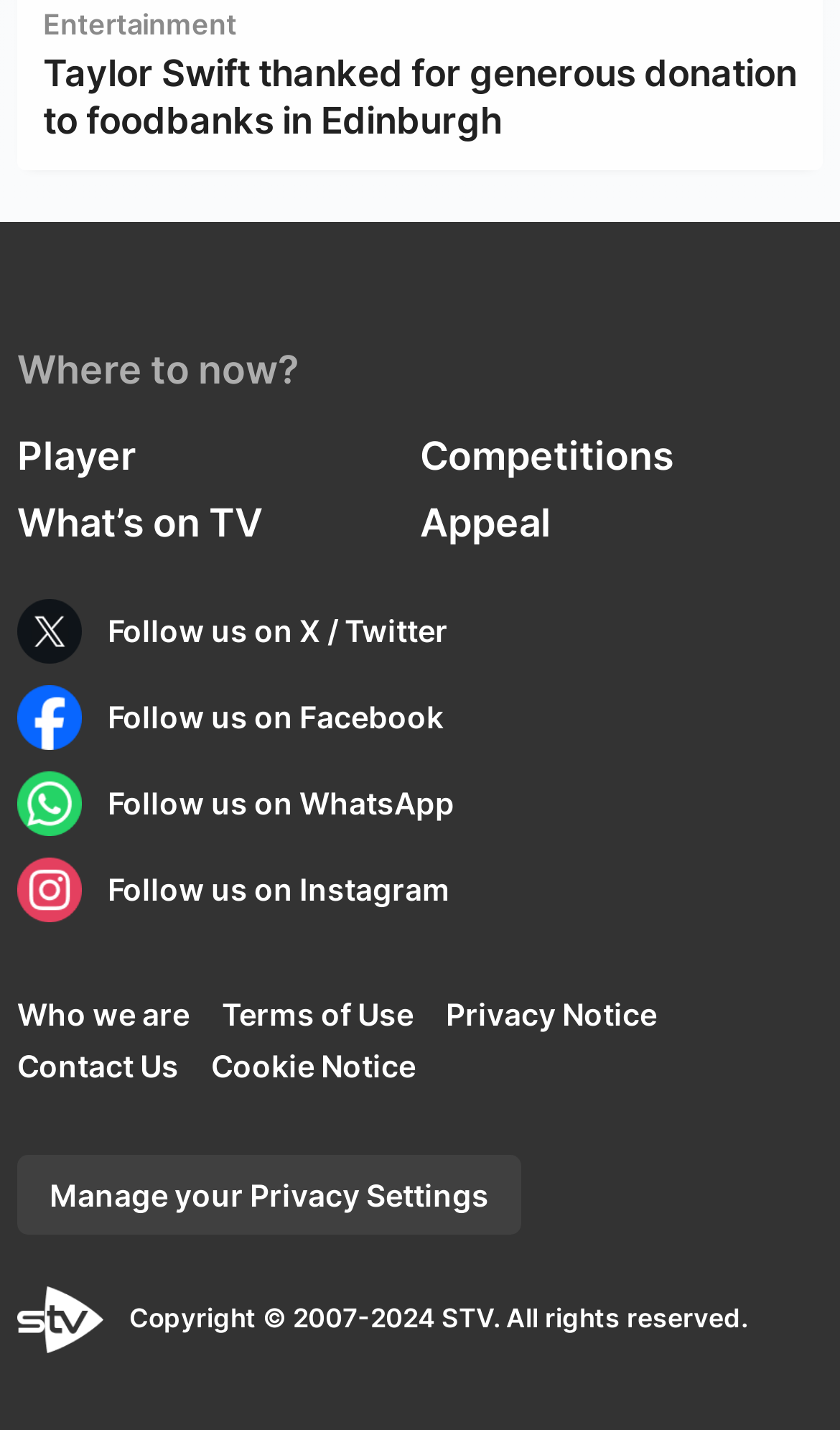What is the purpose of the 'Manage your Privacy Settings' button?
Answer the question in as much detail as possible.

The button 'Manage your Privacy Settings' is present on the webpage, suggesting that it allows users to manage their privacy settings, likely related to cookies and data collection.